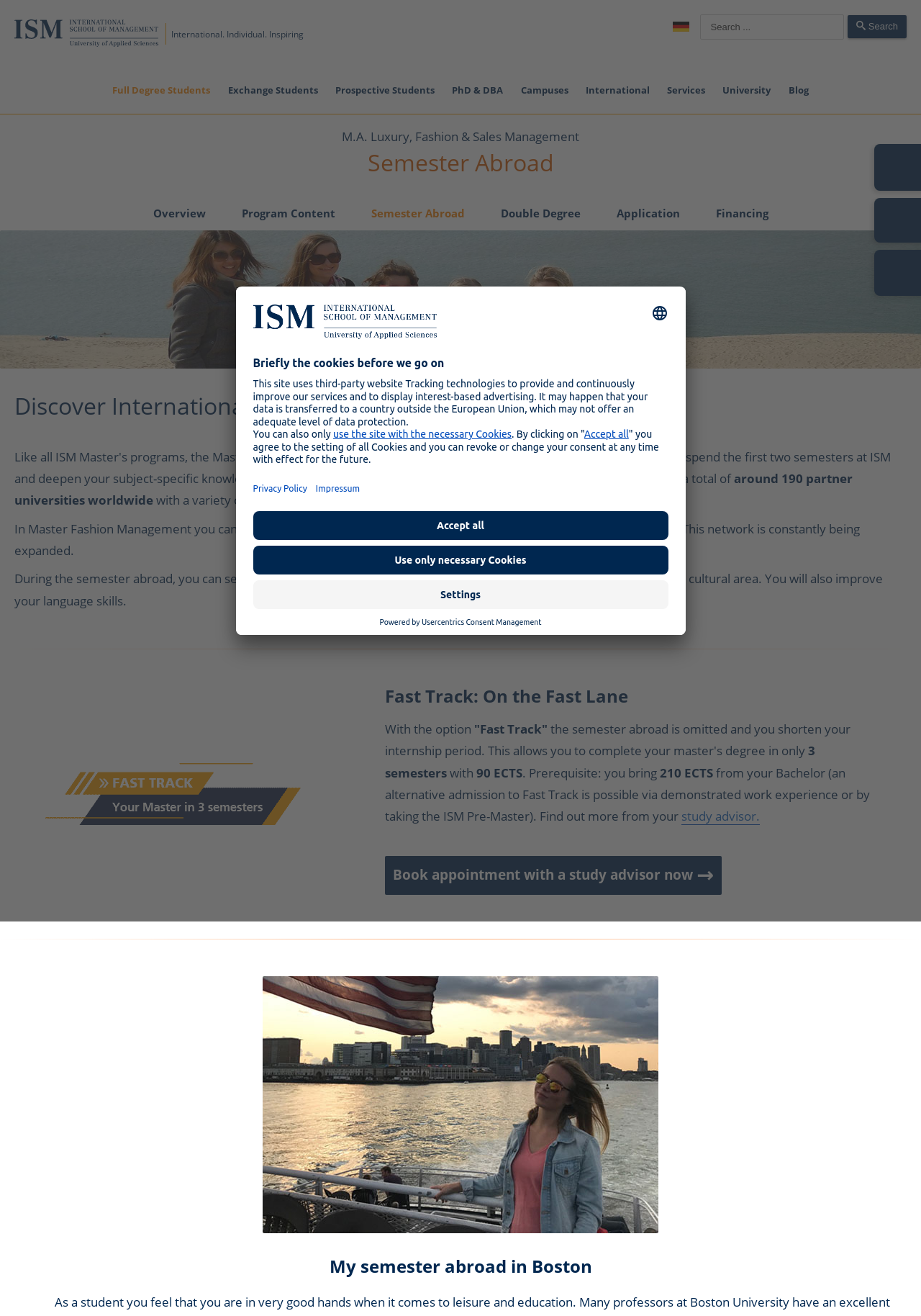Determine the bounding box coordinates for the clickable element required to fulfill the instruction: "Search for something". Provide the coordinates as four float numbers between 0 and 1, i.e., [left, top, right, bottom].

[0.76, 0.011, 0.984, 0.03]